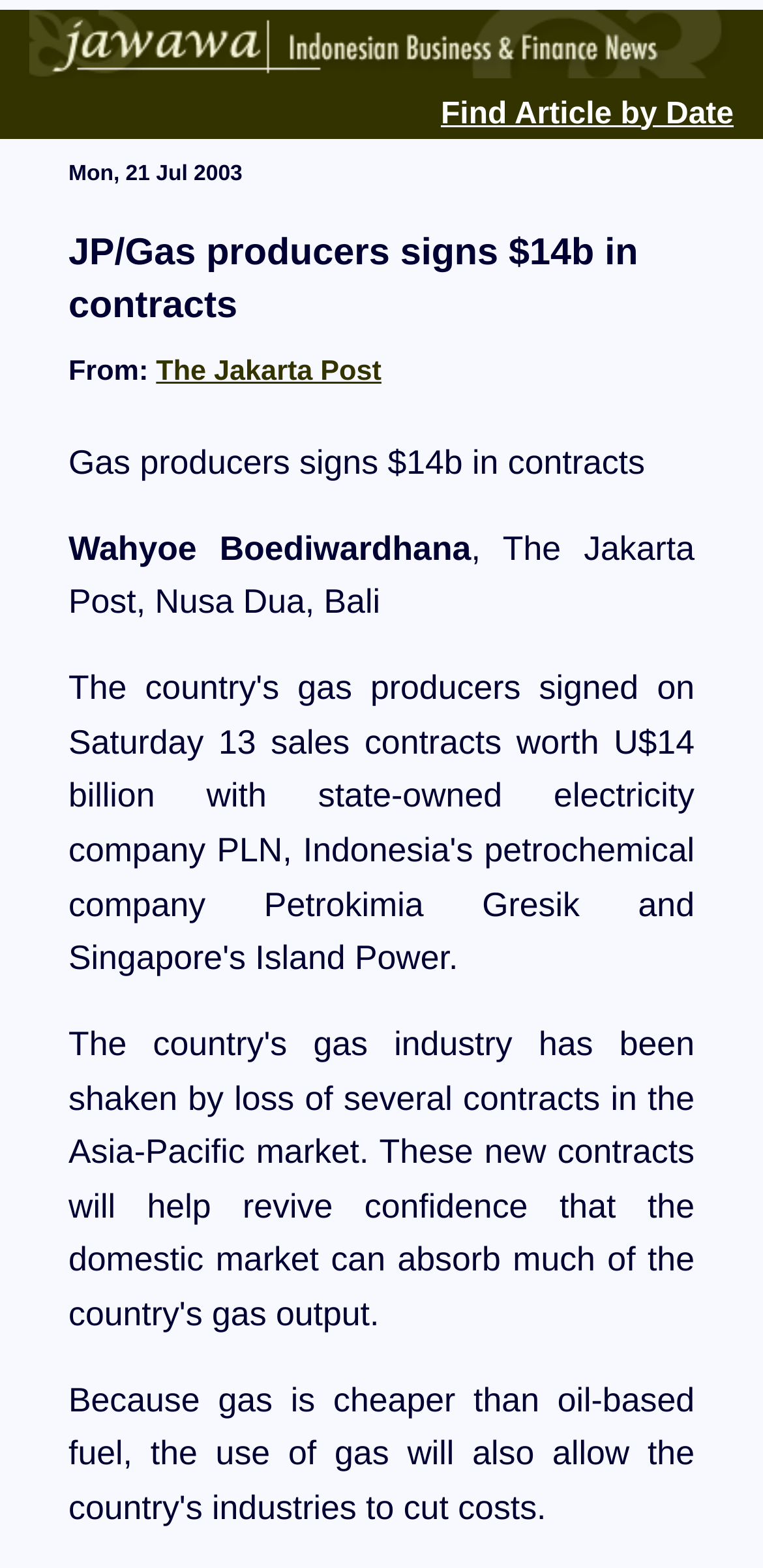Calculate the bounding box coordinates for the UI element based on the following description: "Get this story's permalink". Ensure the coordinates are four float numbers between 0 and 1, i.e., [left, top, right, bottom].

None